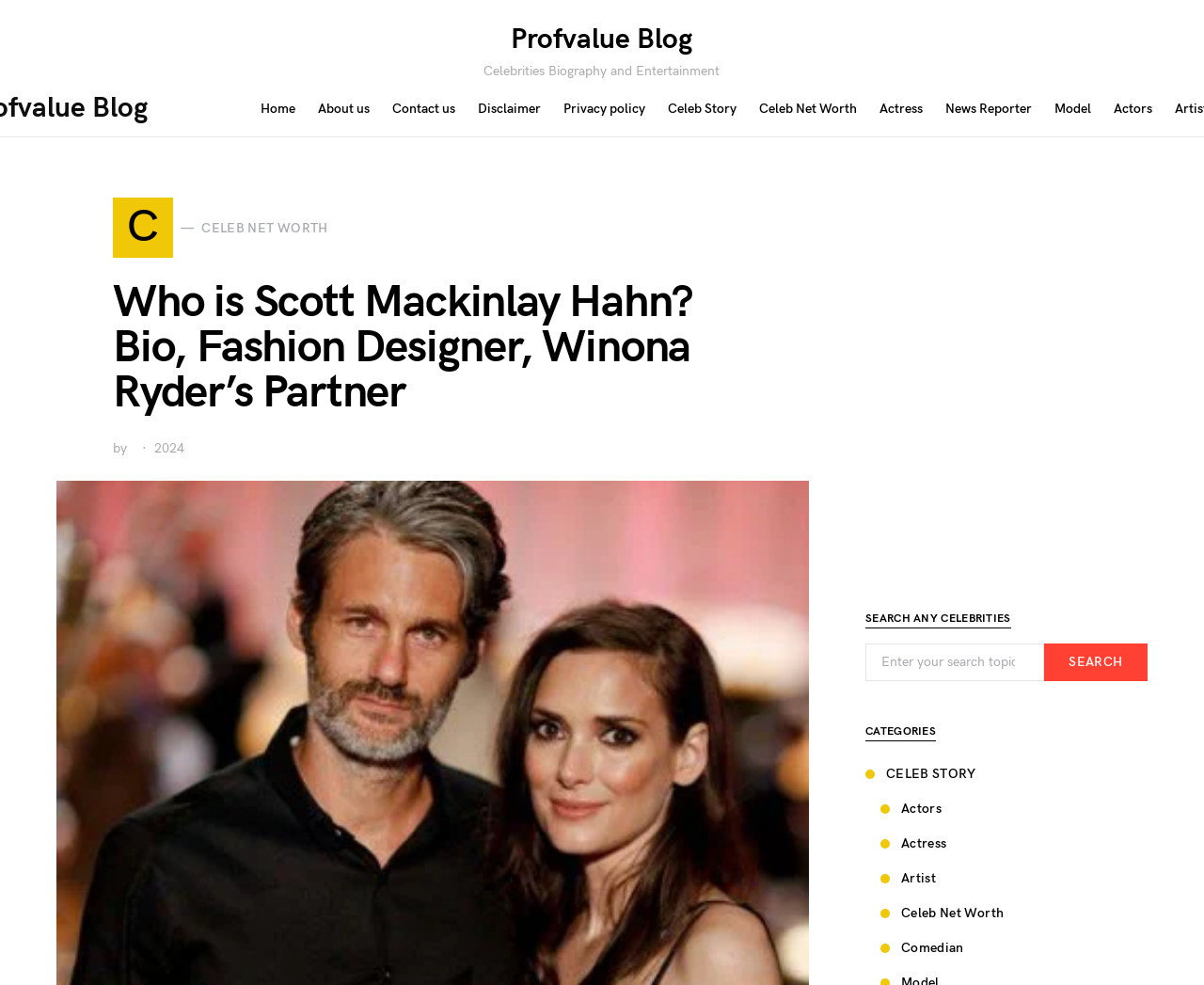Using the provided description Model, find the bounding box coordinates for the UI element. Provide the coordinates in (top-left x, top-left y, bottom-right x, bottom-right y) format, ensuring all values are between 0 and 1.

[0.866, 0.082, 0.916, 0.139]